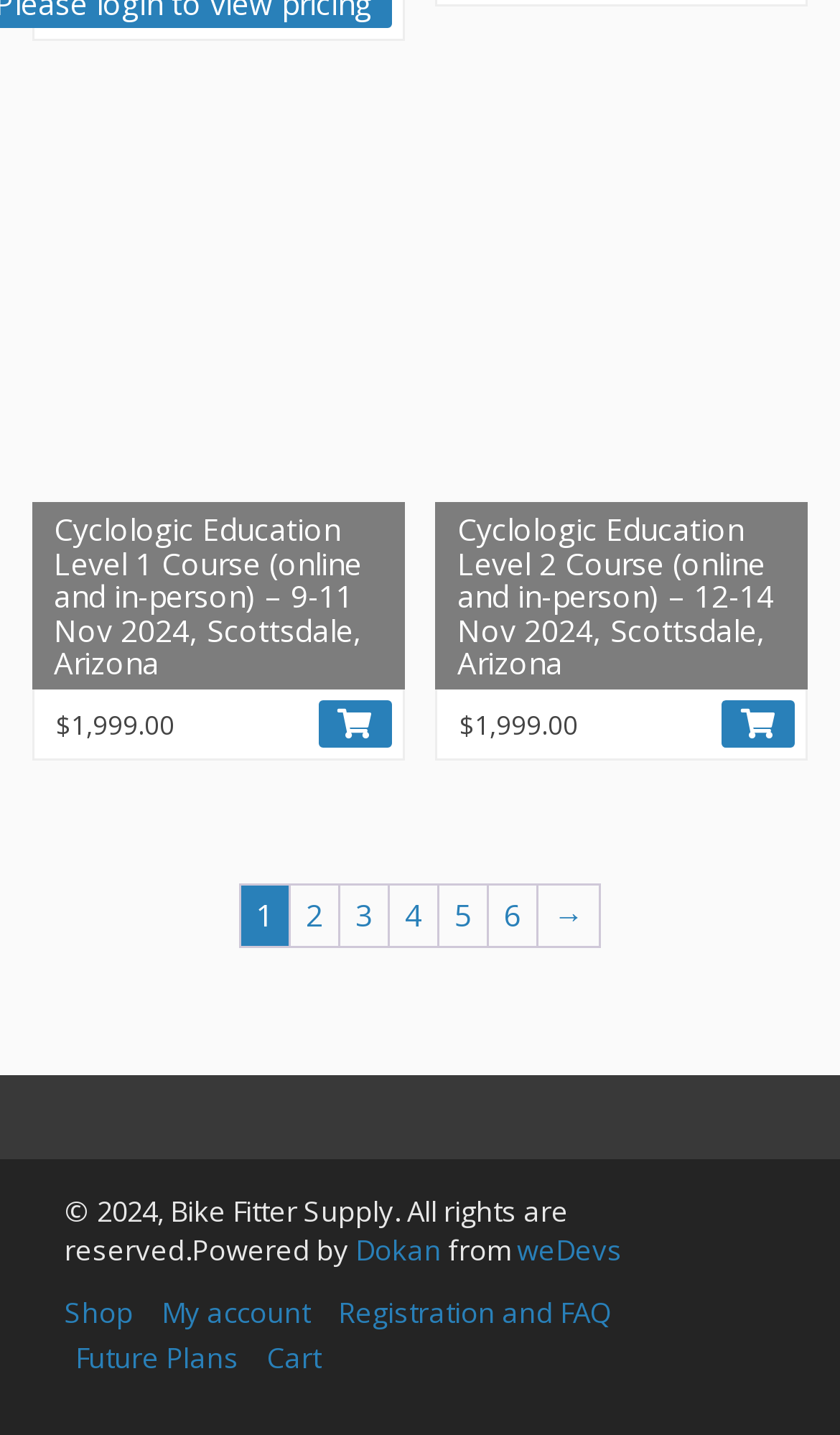Indicate the bounding box coordinates of the element that needs to be clicked to satisfy the following instruction: "click on the link to read about best tips for moving into a newly built home". The coordinates should be four float numbers between 0 and 1, i.e., [left, top, right, bottom].

None